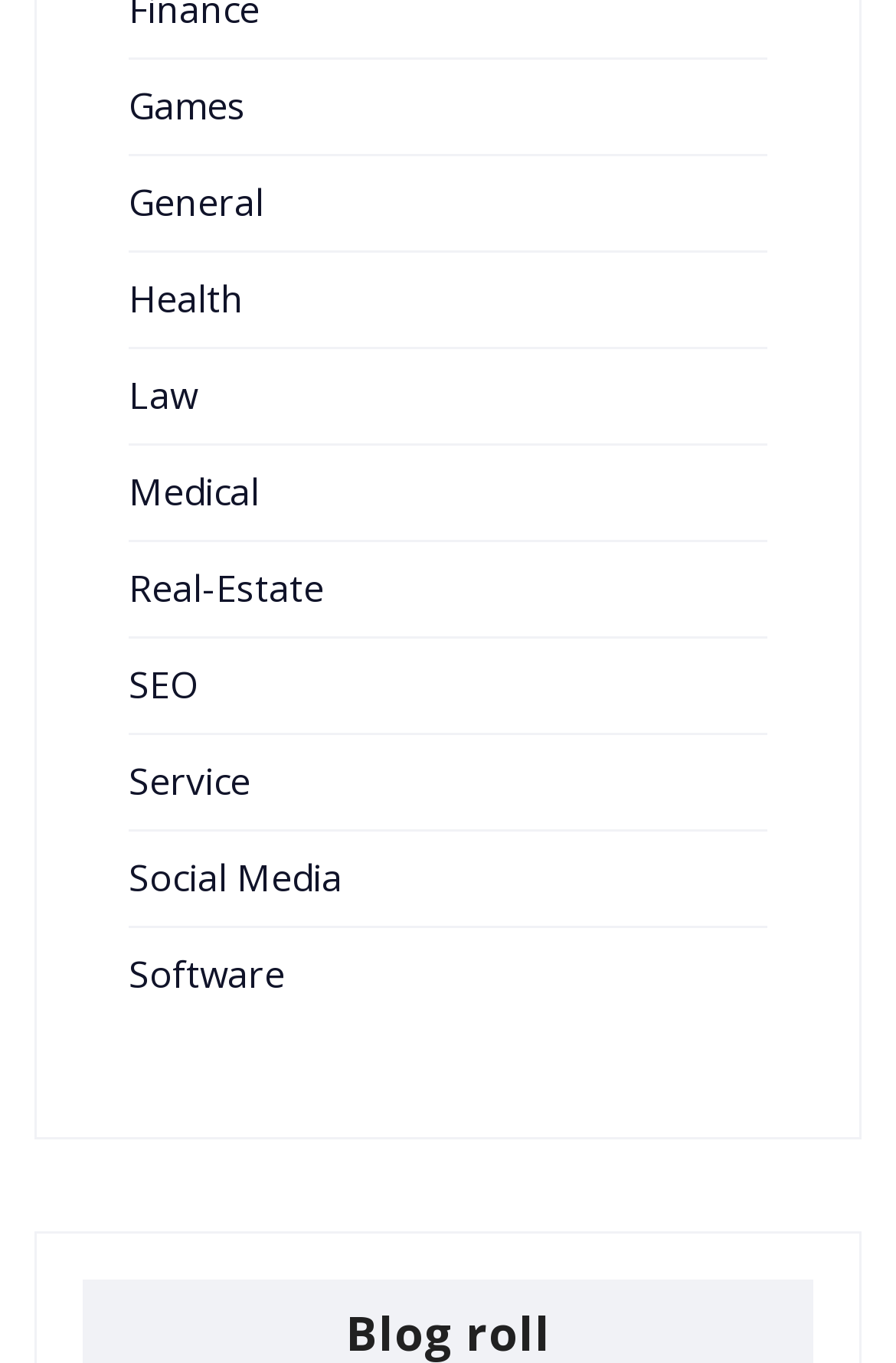Locate the bounding box coordinates of the element that needs to be clicked to carry out the instruction: "Click on Games". The coordinates should be given as four float numbers ranging from 0 to 1, i.e., [left, top, right, bottom].

[0.144, 0.058, 0.274, 0.095]